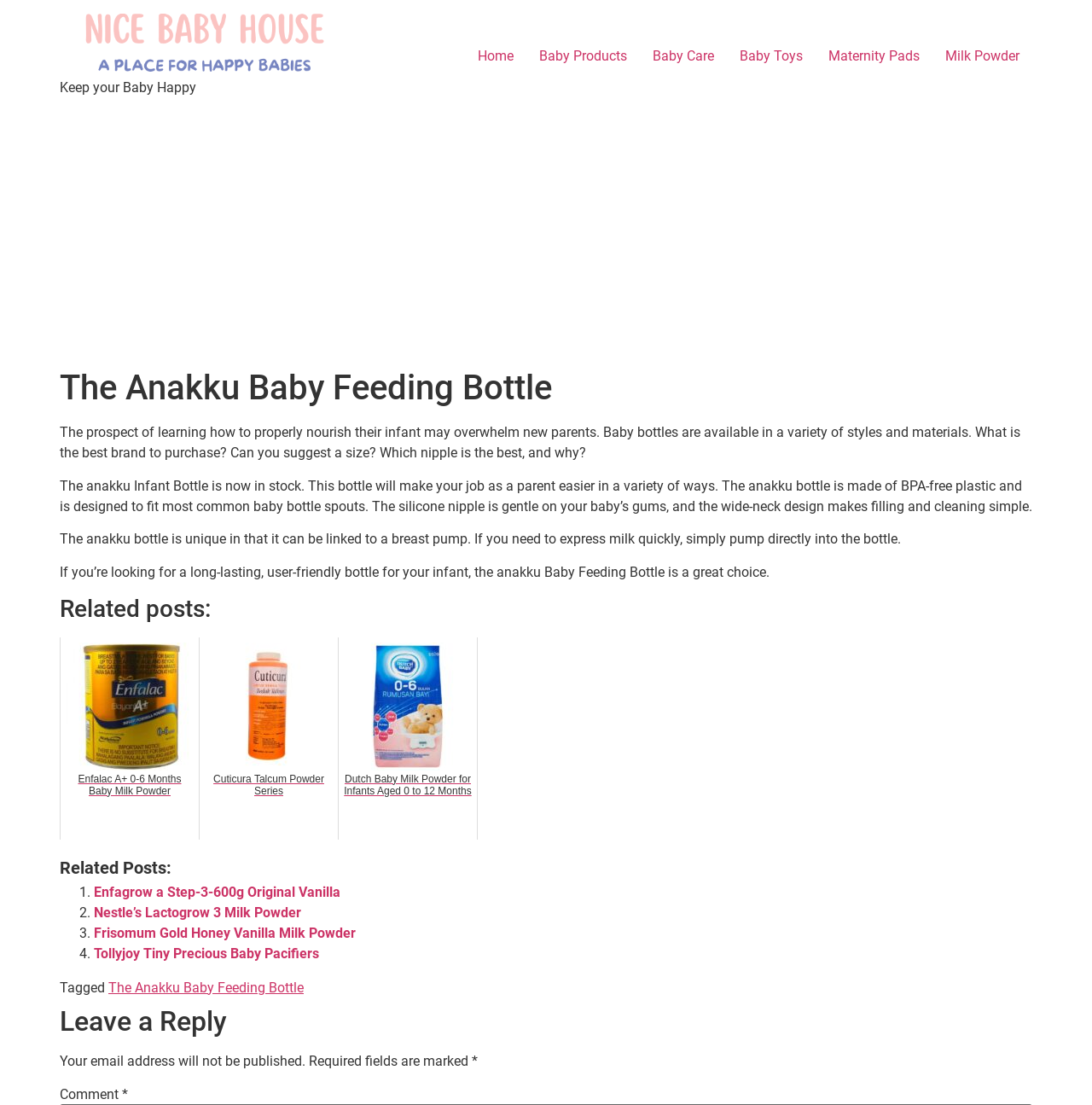Answer the following inquiry with a single word or phrase:
How many related posts are listed?

4